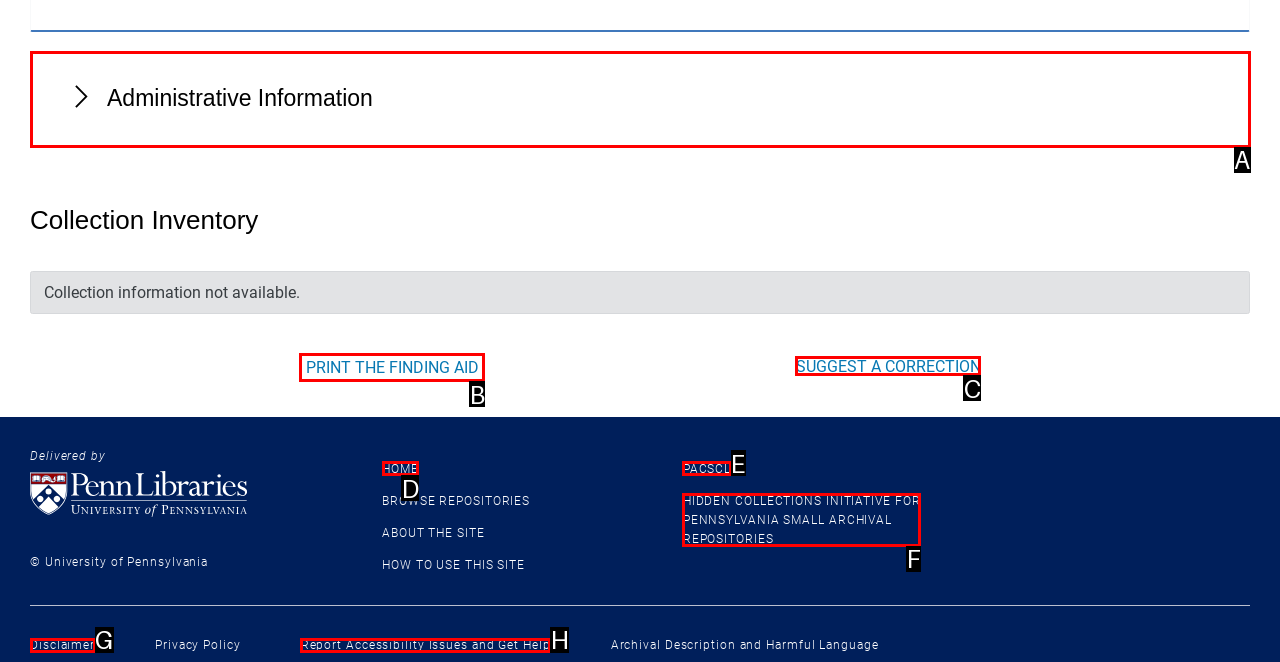Given the description: Disclaimer, identify the HTML element that fits best. Respond with the letter of the correct option from the choices.

G